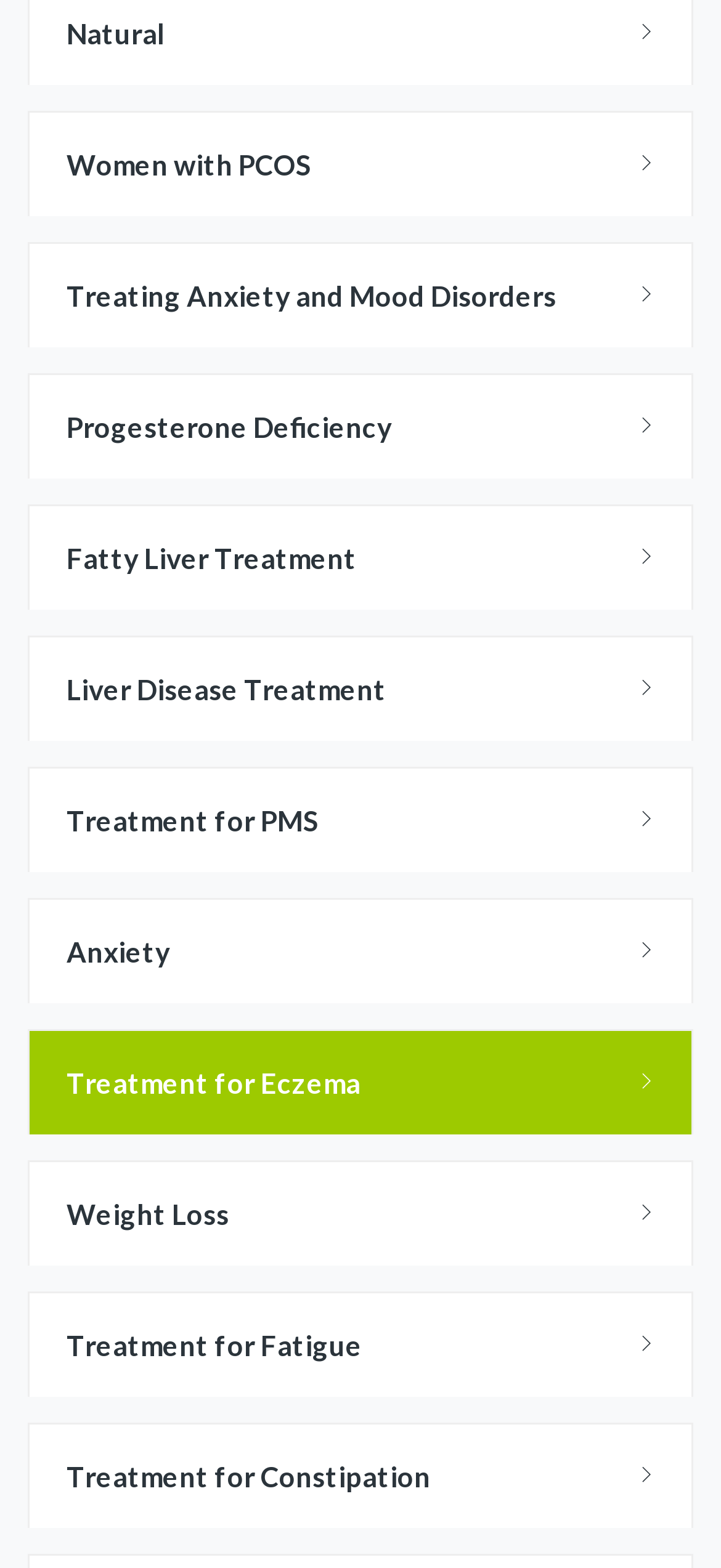Can you specify the bounding box coordinates for the region that should be clicked to fulfill this instruction: "Learn about Women with PCOS".

[0.041, 0.072, 0.959, 0.138]